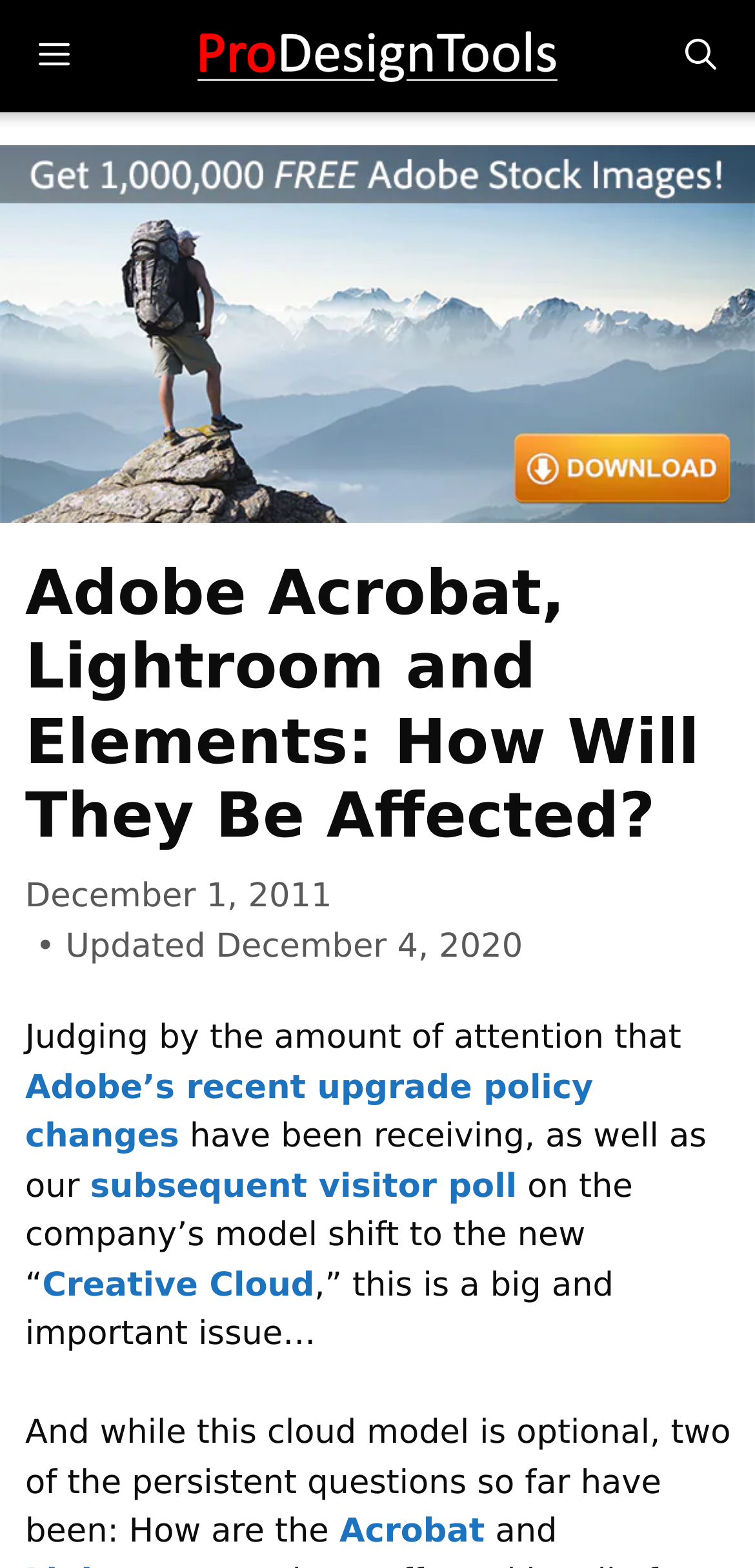Kindly respond to the following question with a single word or a brief phrase: 
What is the name of the cloud model mentioned in the article?

Creative Cloud